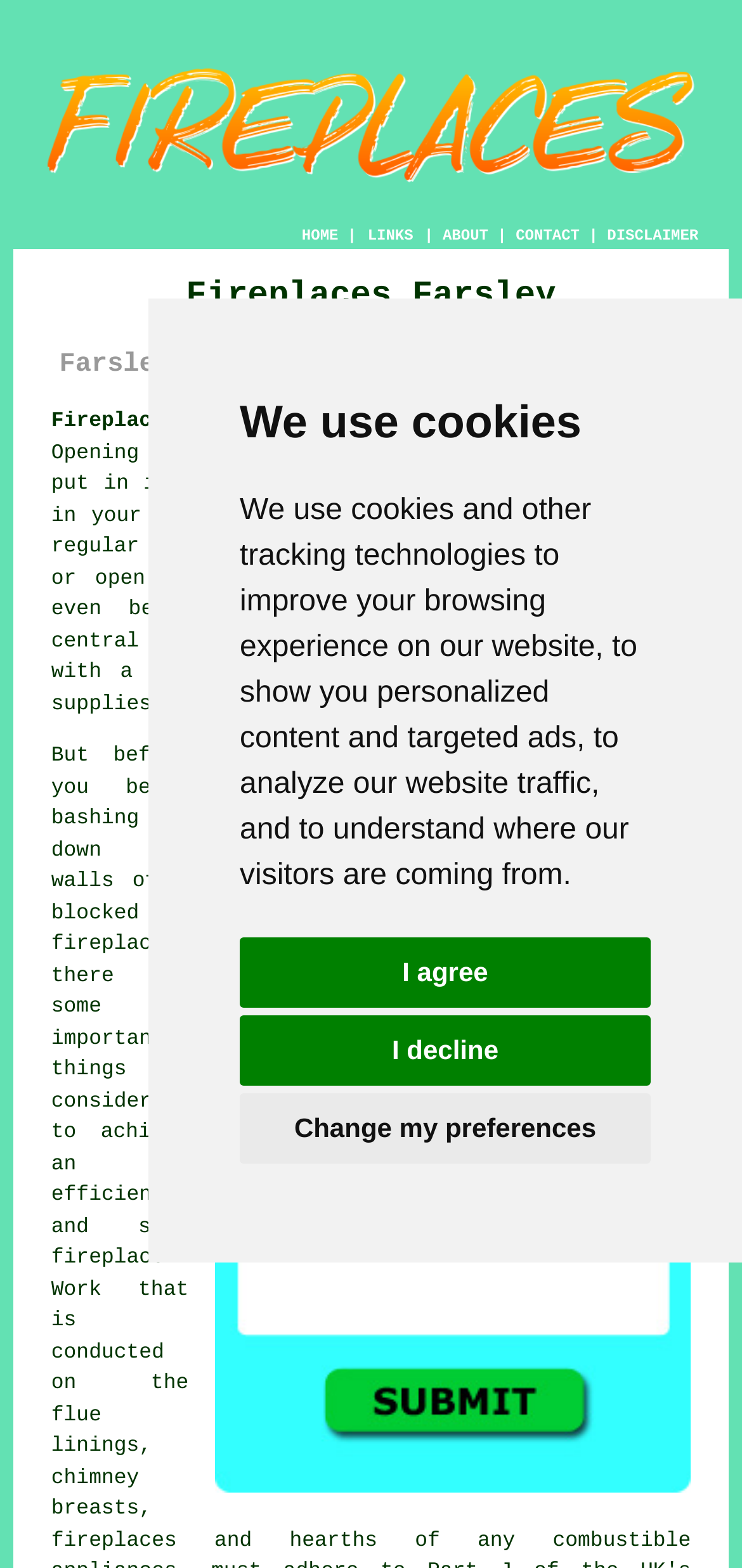Locate the bounding box coordinates of the area you need to click to fulfill this instruction: 'Go to Home'. The coordinates must be in the form of four float numbers ranging from 0 to 1: [left, top, right, bottom].

None